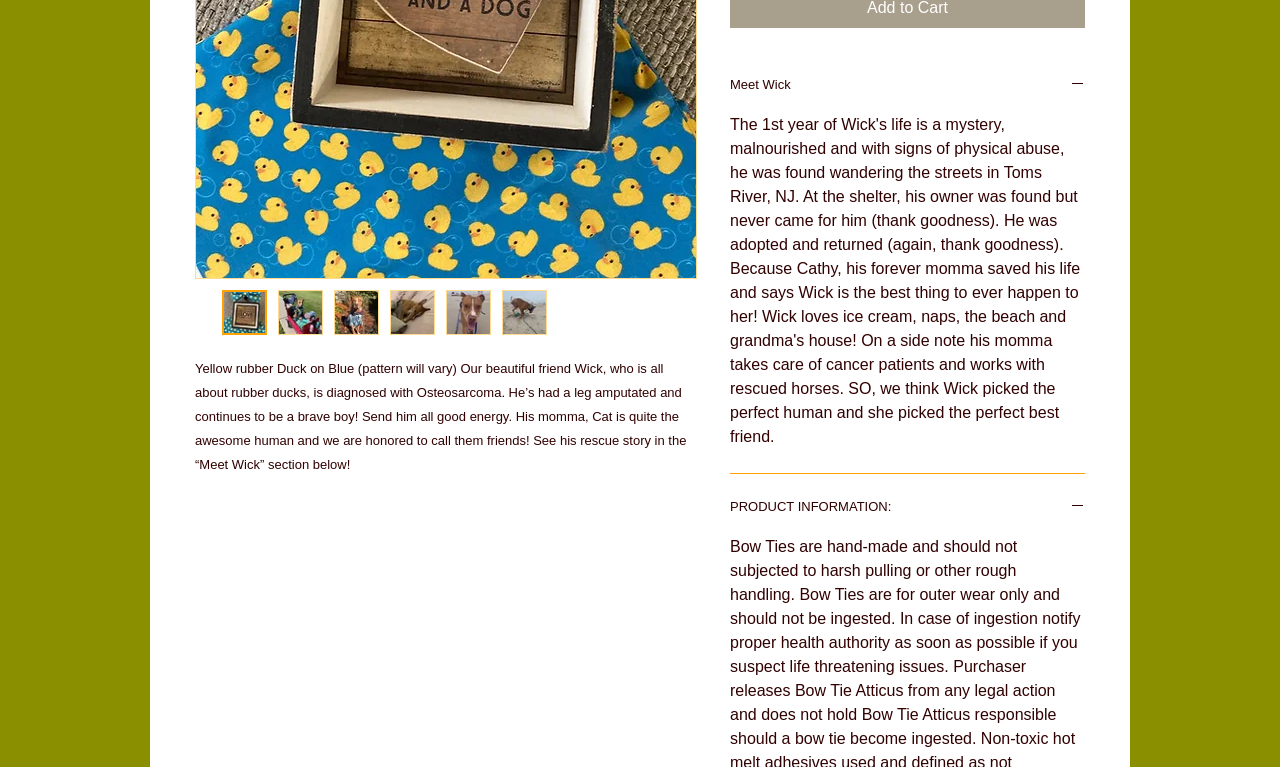Find the bounding box coordinates for the HTML element specified by: "PRODUCT INFORMATION:".

[0.57, 0.649, 0.848, 0.675]